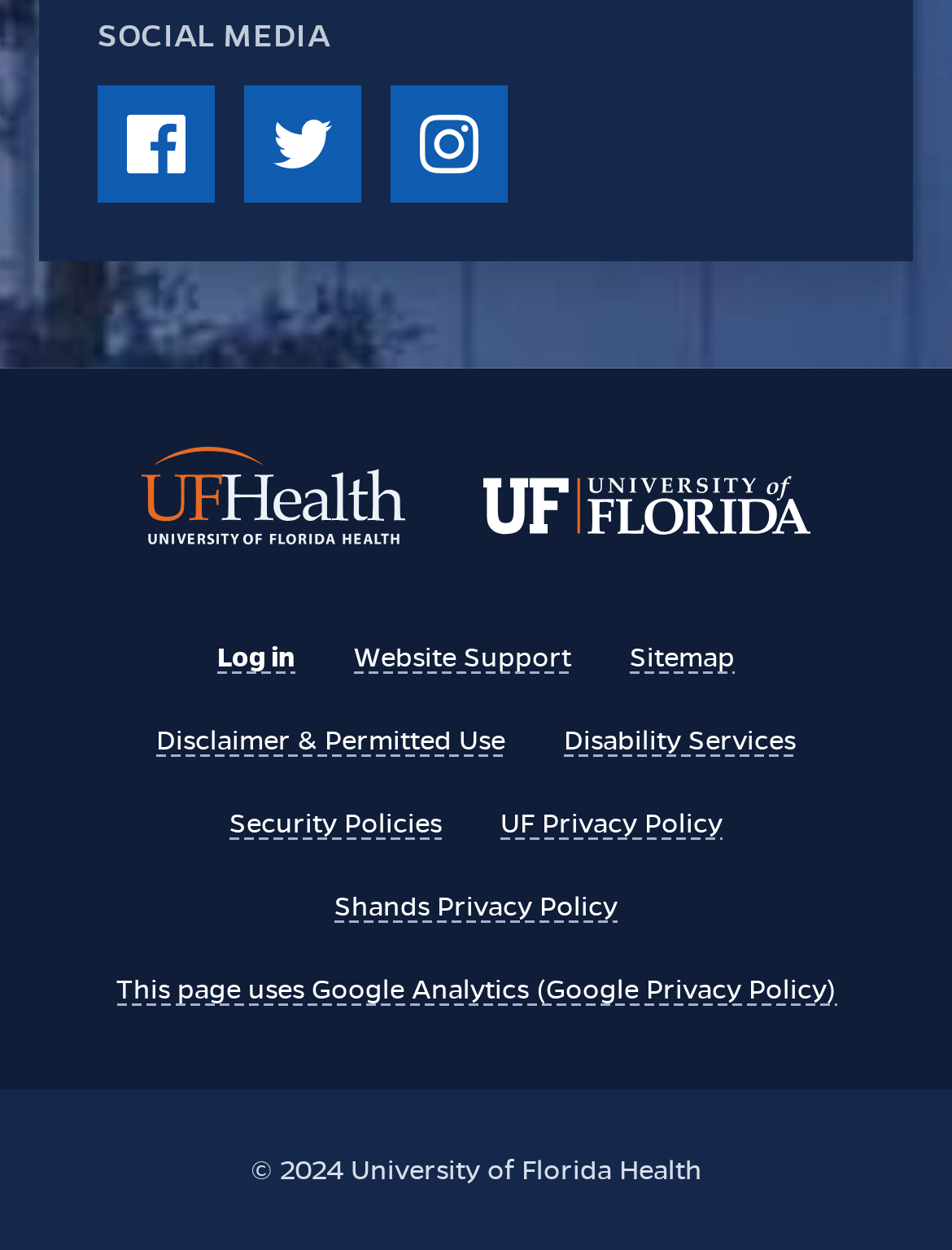Locate the bounding box coordinates of the element to click to perform the following action: 'Contact website support'. The coordinates should be given as four float values between 0 and 1, in the form of [left, top, right, bottom].

[0.372, 0.511, 0.6, 0.538]